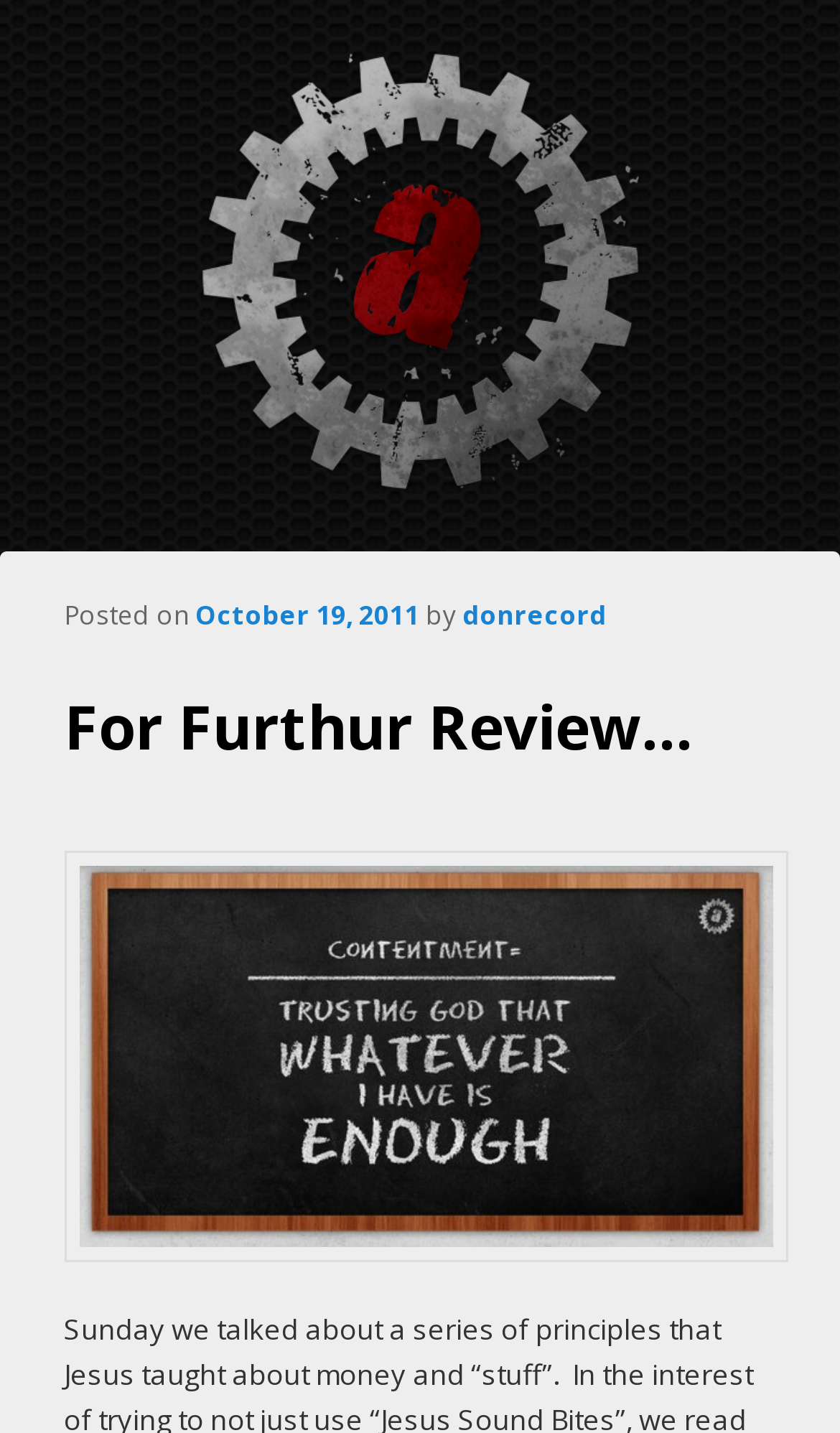What is the date of the post?
Look at the screenshot and respond with one word or a short phrase.

October 19, 2011